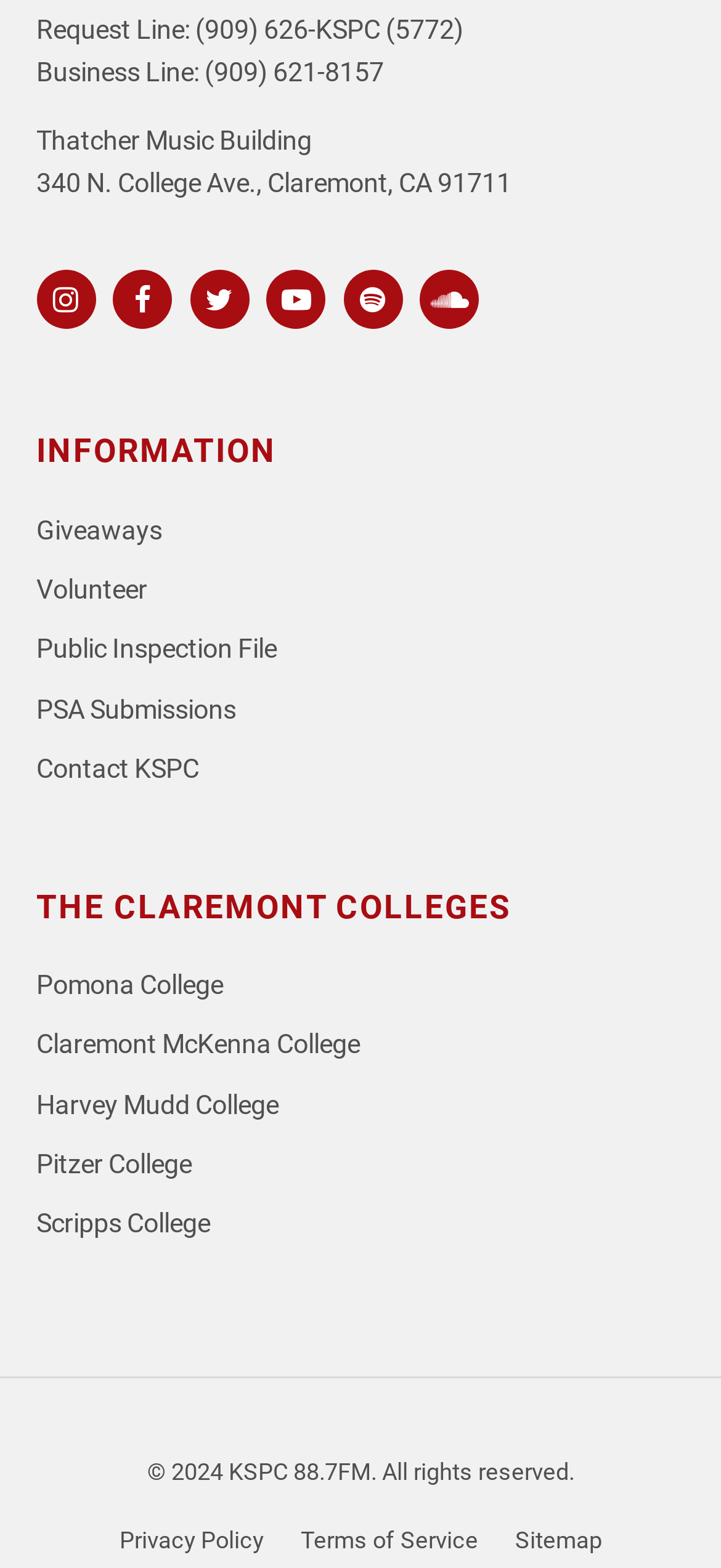Please find the bounding box for the UI component described as follows: "alt="Balkan Grill Garten"".

None